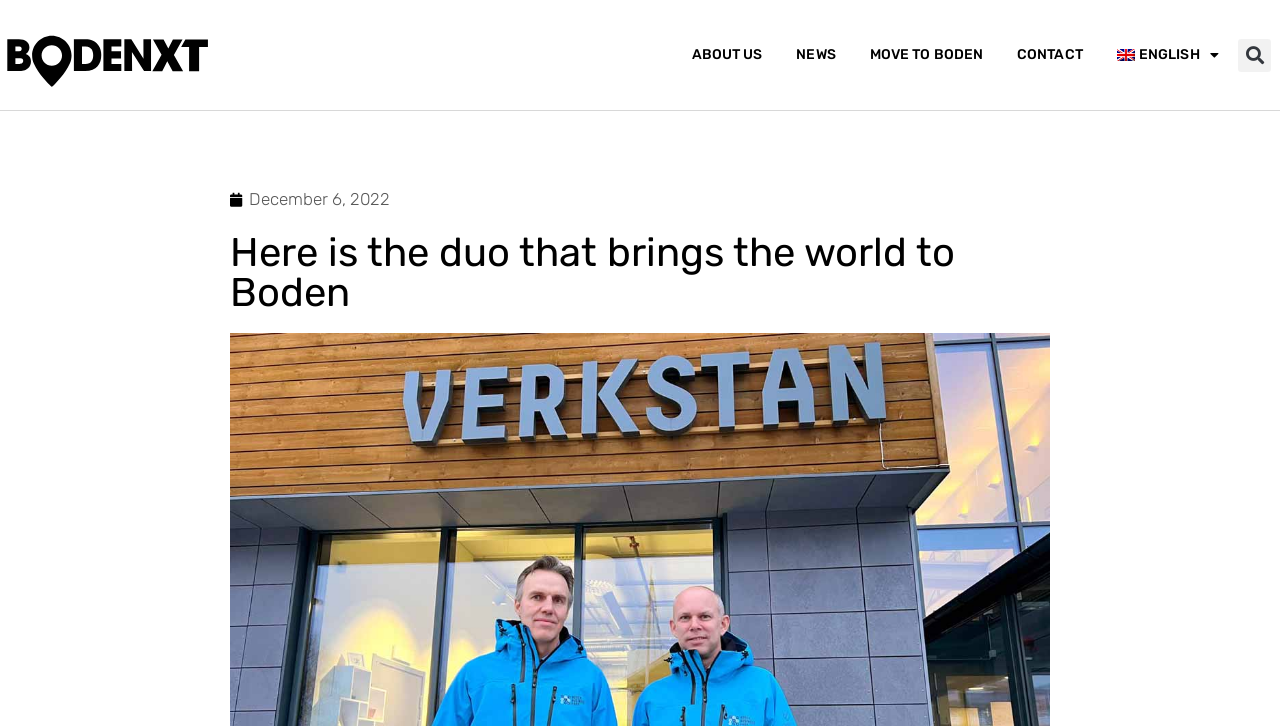How many main navigation links are there?
With the help of the image, please provide a detailed response to the question.

There are four main navigation links on the top of the webpage, which are 'ABOUT US', 'NEWS', 'MOVE TO BODEN', and 'CONTACT'.